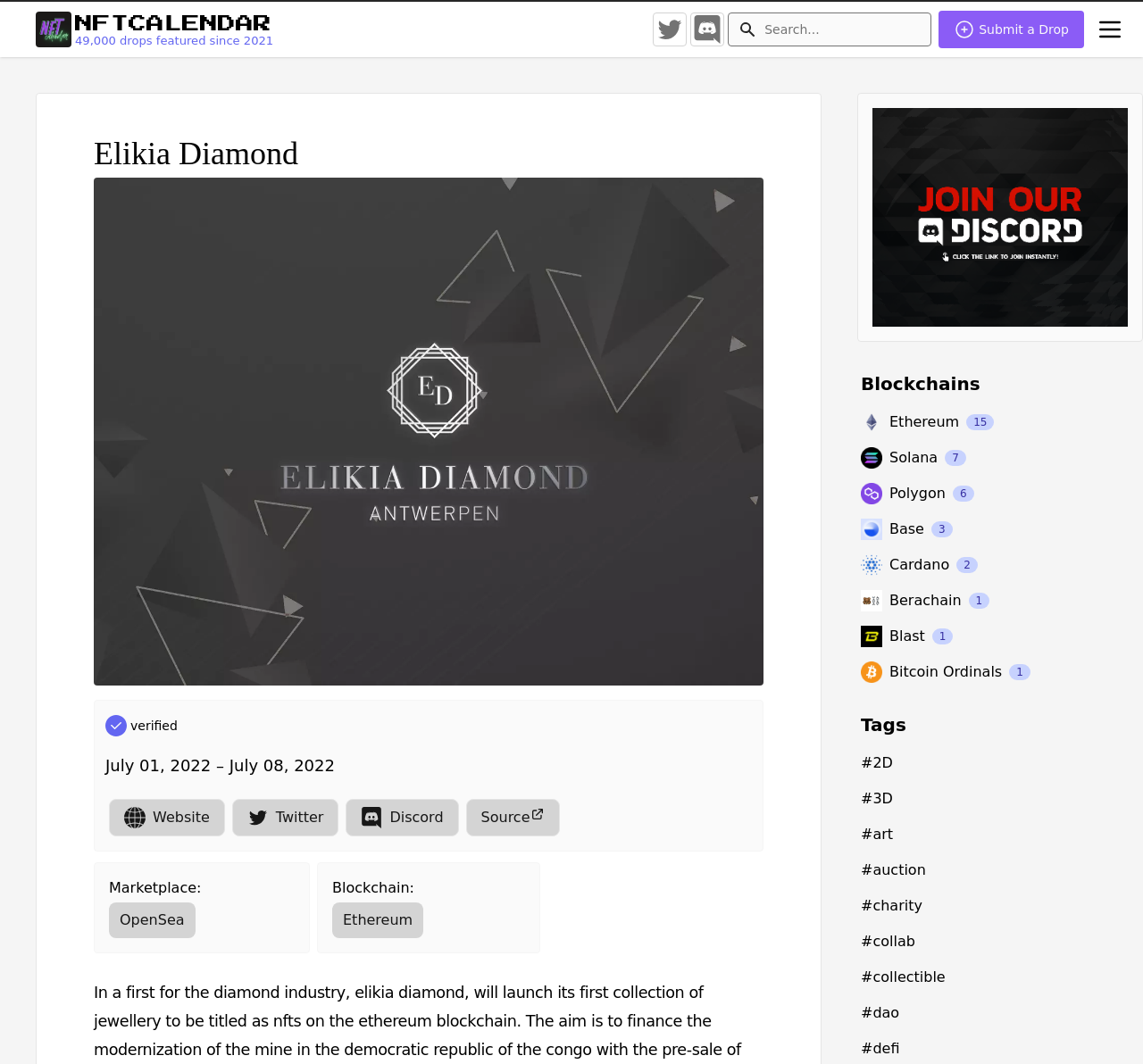Given the description "#auction", provide the bounding box coordinates of the corresponding UI element.

[0.753, 0.801, 0.997, 0.835]